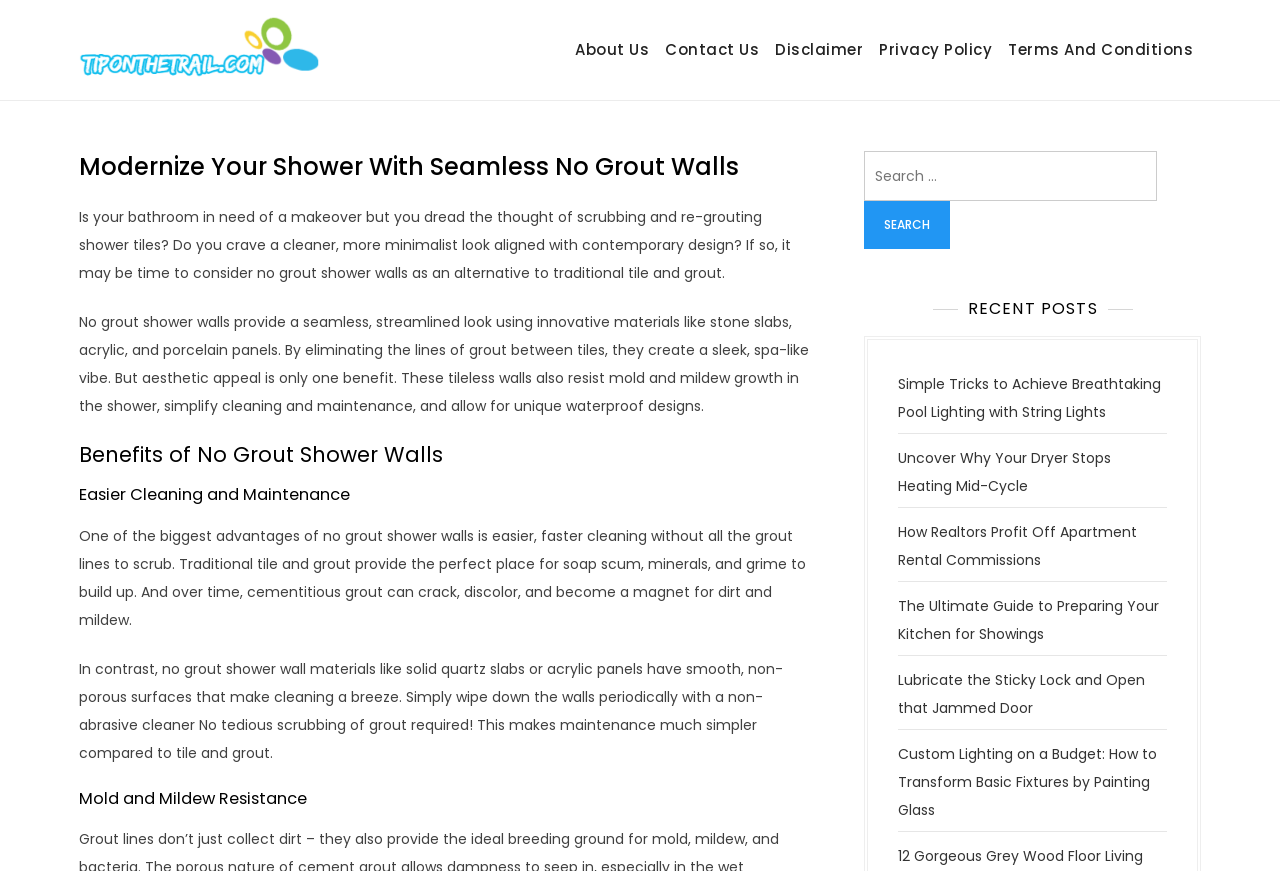What is the section below the search bar?
Answer the question in as much detail as possible.

The section below the search bar is labeled 'RECENT POSTS' and contains links to various articles, including 'Simple Tricks to Achieve Breathtaking Pool Lighting with String Lights' and 'The Ultimate Guide to Preparing Your Kitchen for Showings'.